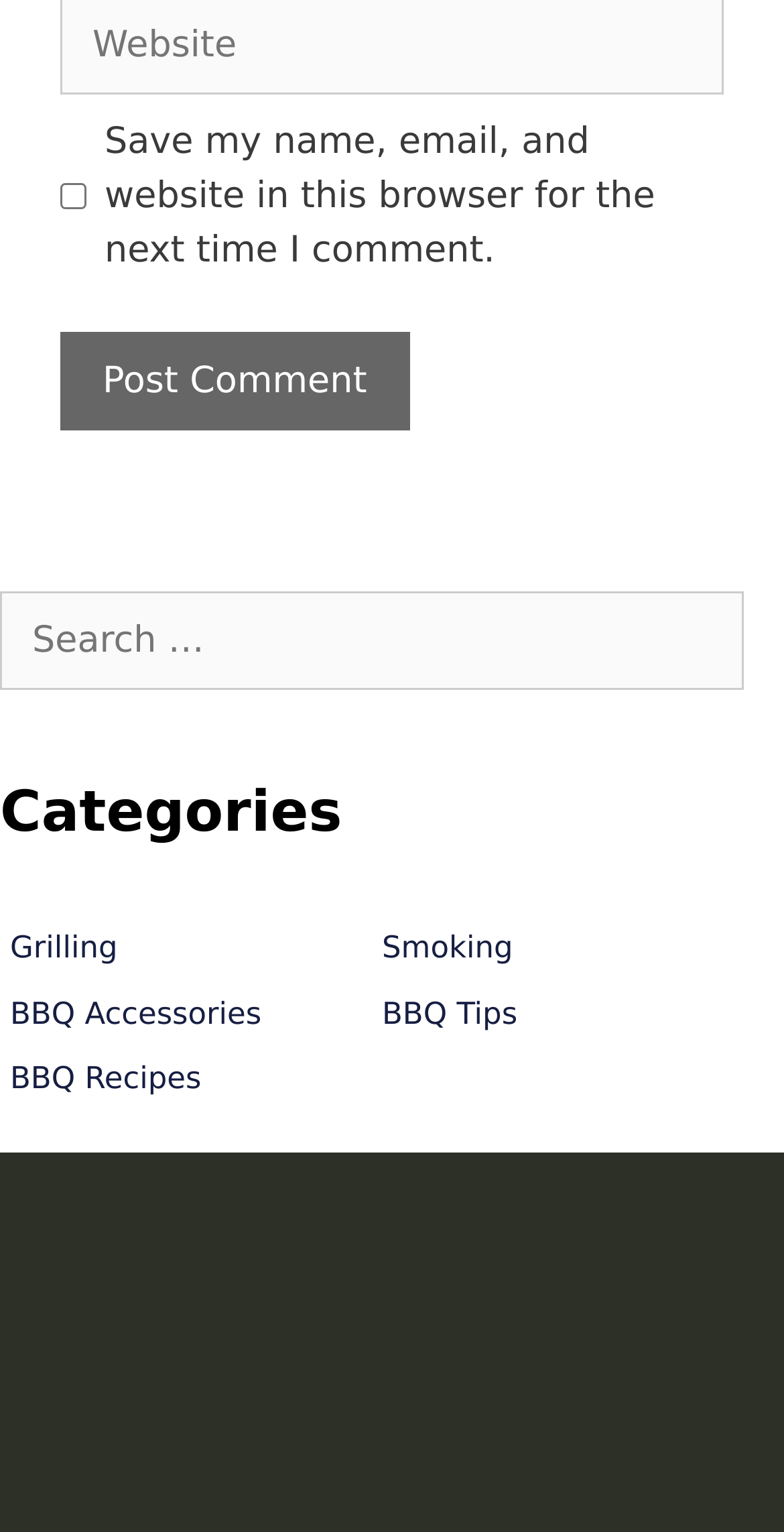How many links are listed under 'Categories'?
Answer the question in as much detail as possible.

The links listed under 'Categories' are 'Grilling', 'Smoking', 'BBQ Accessories', 'BBQ Tips', and 'BBQ Recipes'. Therefore, there are 5 links listed.